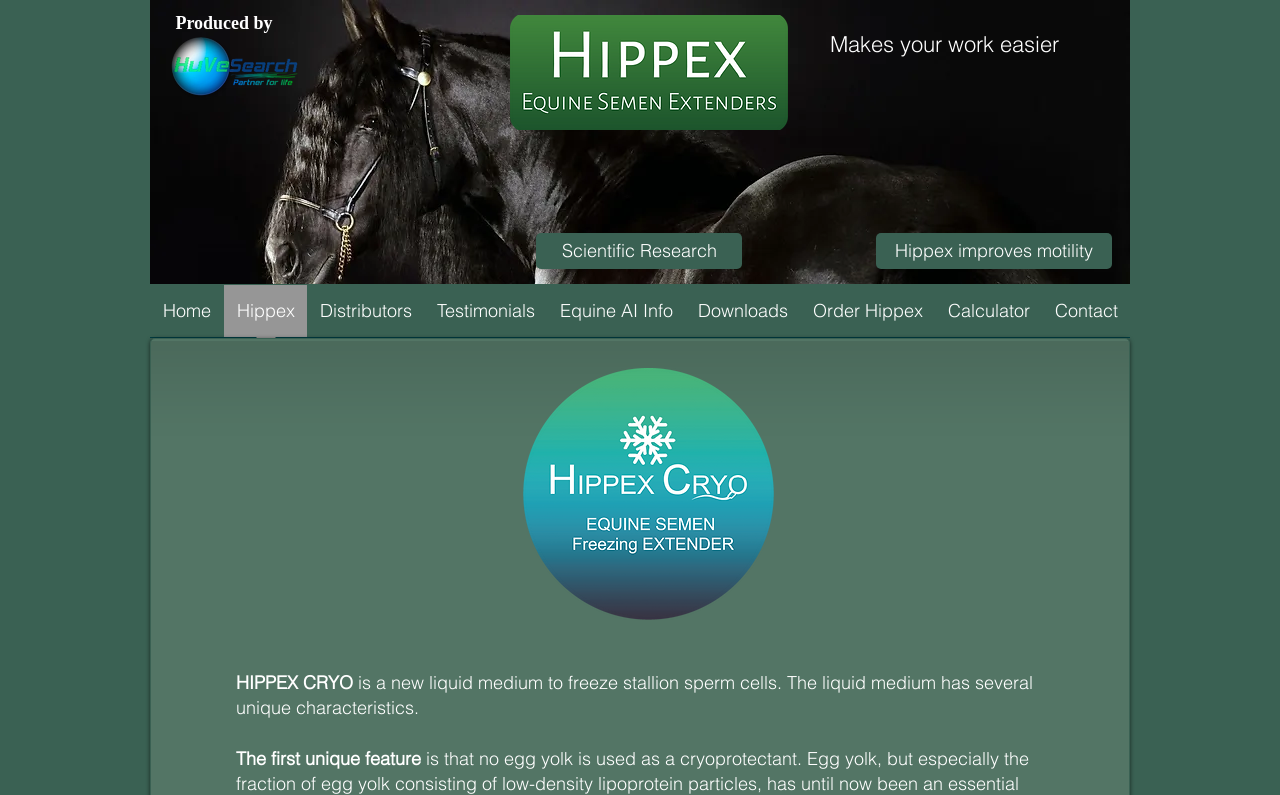Please find the bounding box coordinates of the element that must be clicked to perform the given instruction: "Reply to a post". The coordinates should be four float numbers from 0 to 1, i.e., [left, top, right, bottom].

None